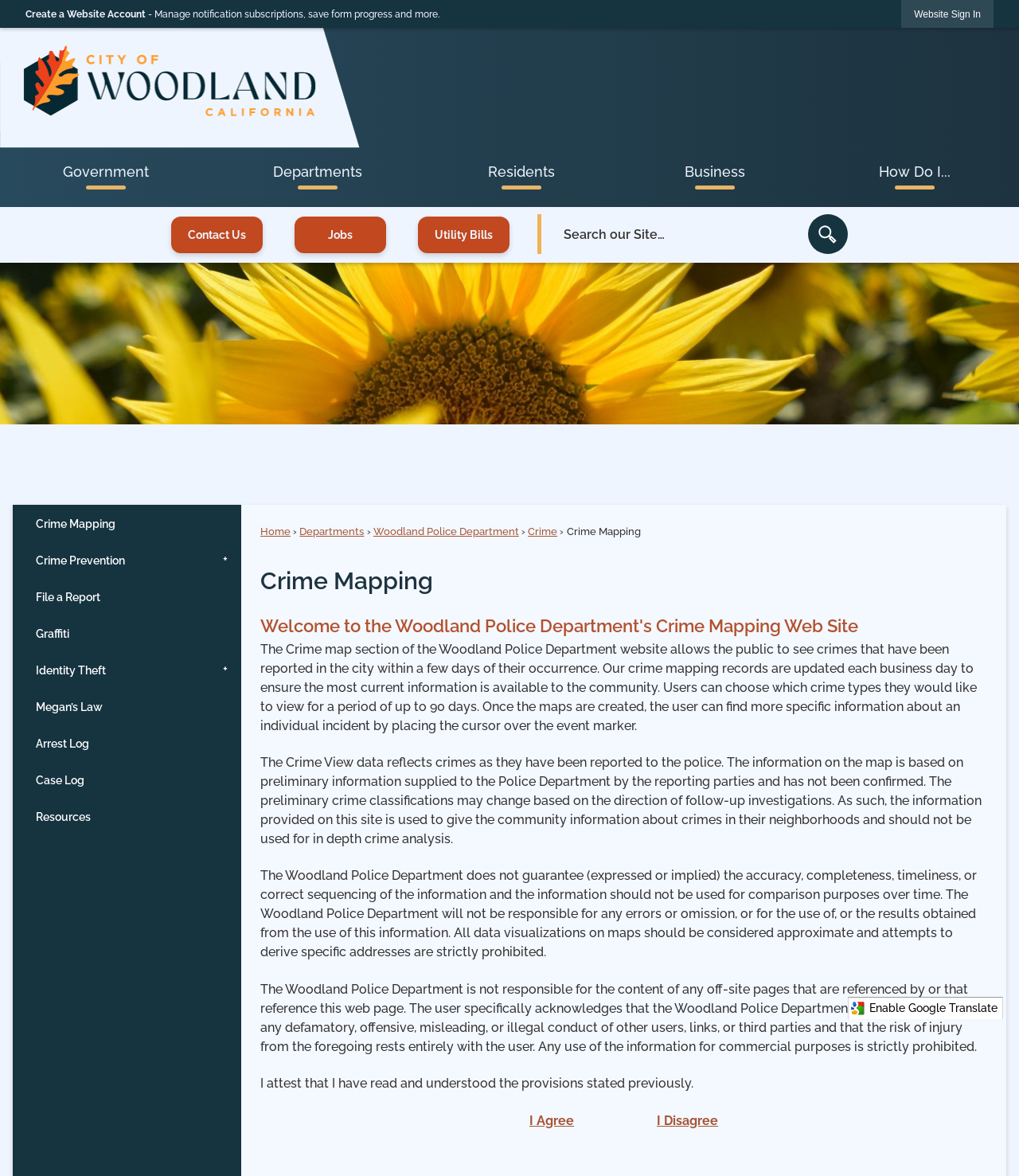Please find the bounding box for the UI component described as follows: "How Do I...".

[0.796, 0.126, 1.0, 0.176]